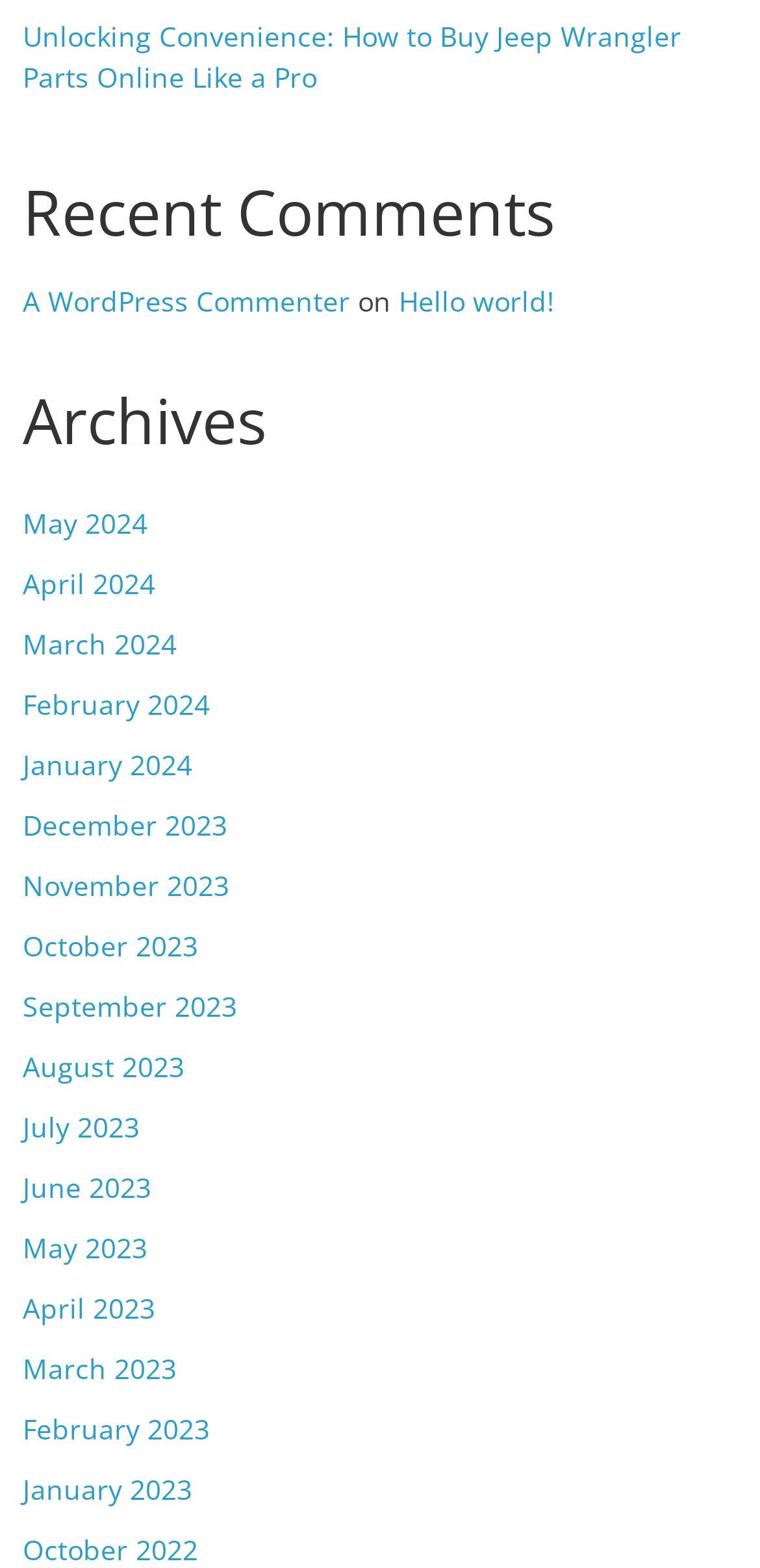How many comments are listed under 'Recent Comments'?
Please use the image to deliver a detailed and complete answer.

Under the 'Recent Comments' section, there is only one comment listed, which is linked to 'Hello world!' and attributed to 'A WordPress Commenter'.